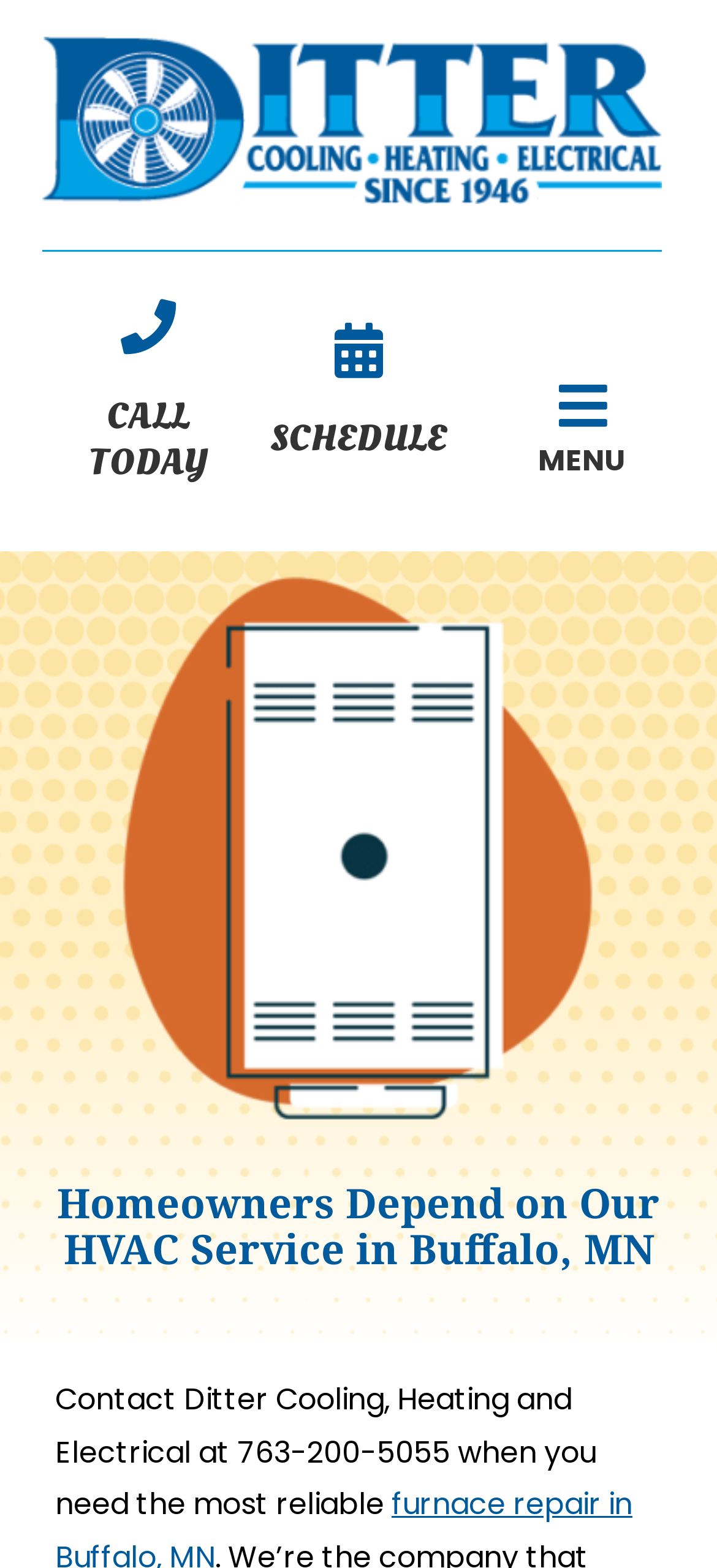Determine the bounding box coordinates for the region that must be clicked to execute the following instruction: "Click the company logo".

[0.06, 0.019, 0.923, 0.046]